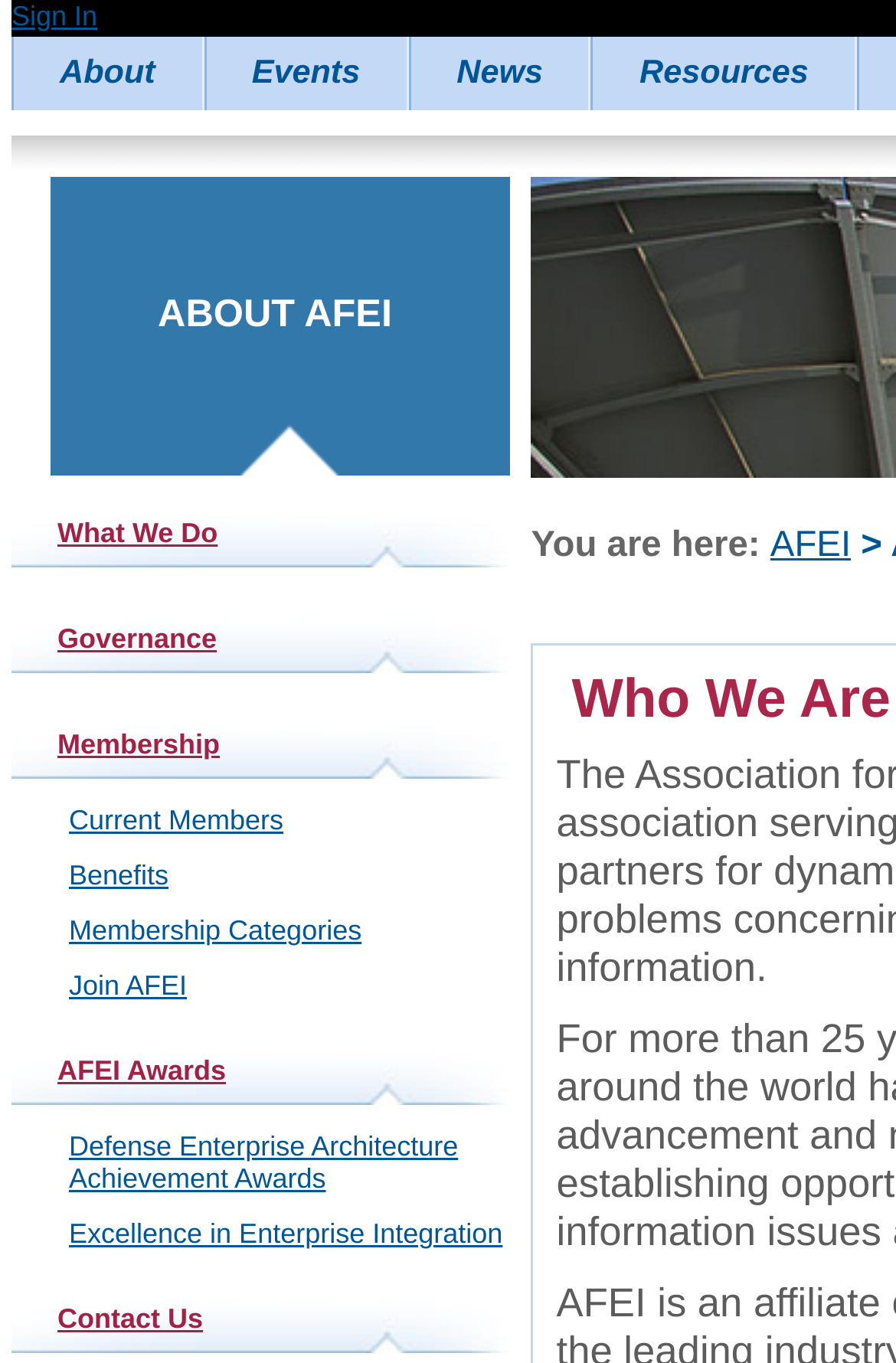What is the organization's name?
Identify the answer in the screenshot and reply with a single word or phrase.

AFEI